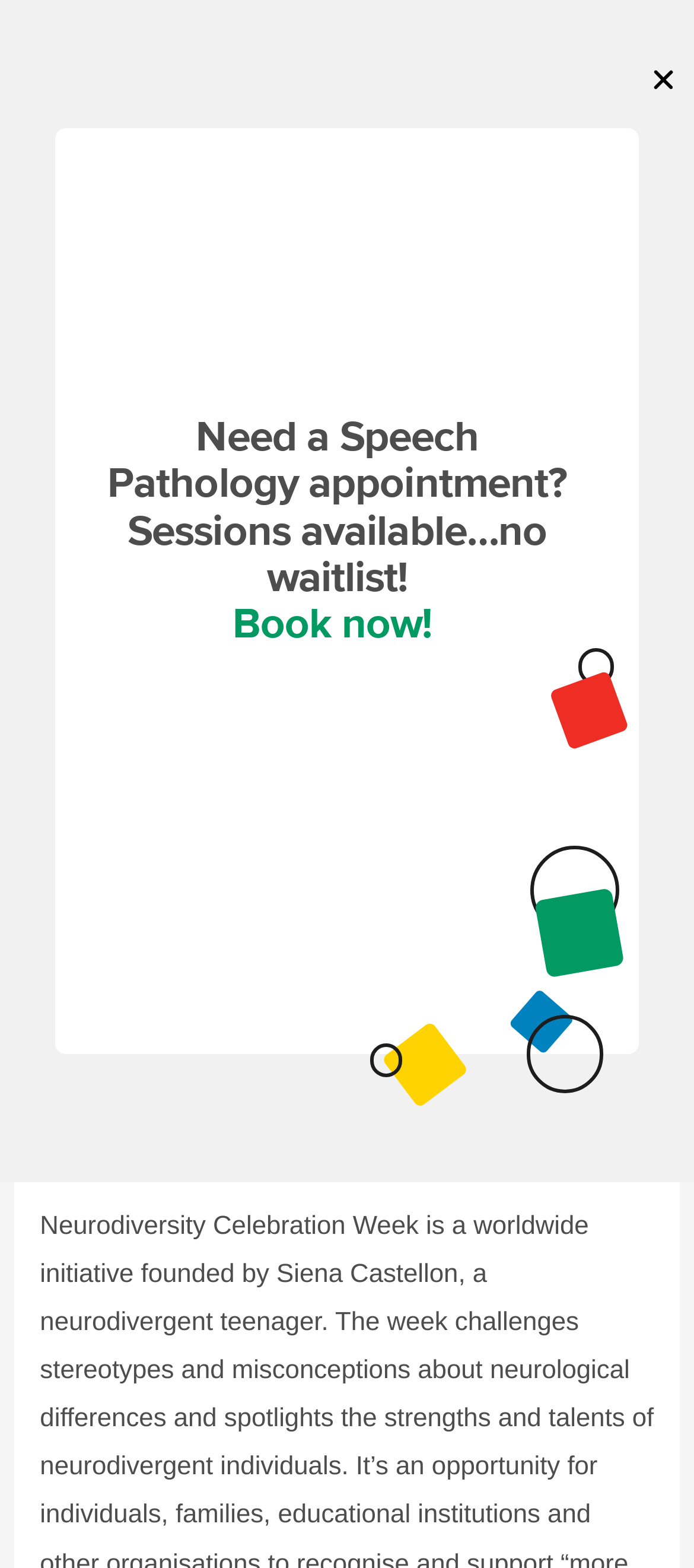Please use the details from the image to answer the following question comprehensively:
What is the description of neurodiversity on the webpage?

The description of neurodiversity is located below the header section, and it states that neurodiversity is 'a collection of different neurotypes (or brain differences)'.